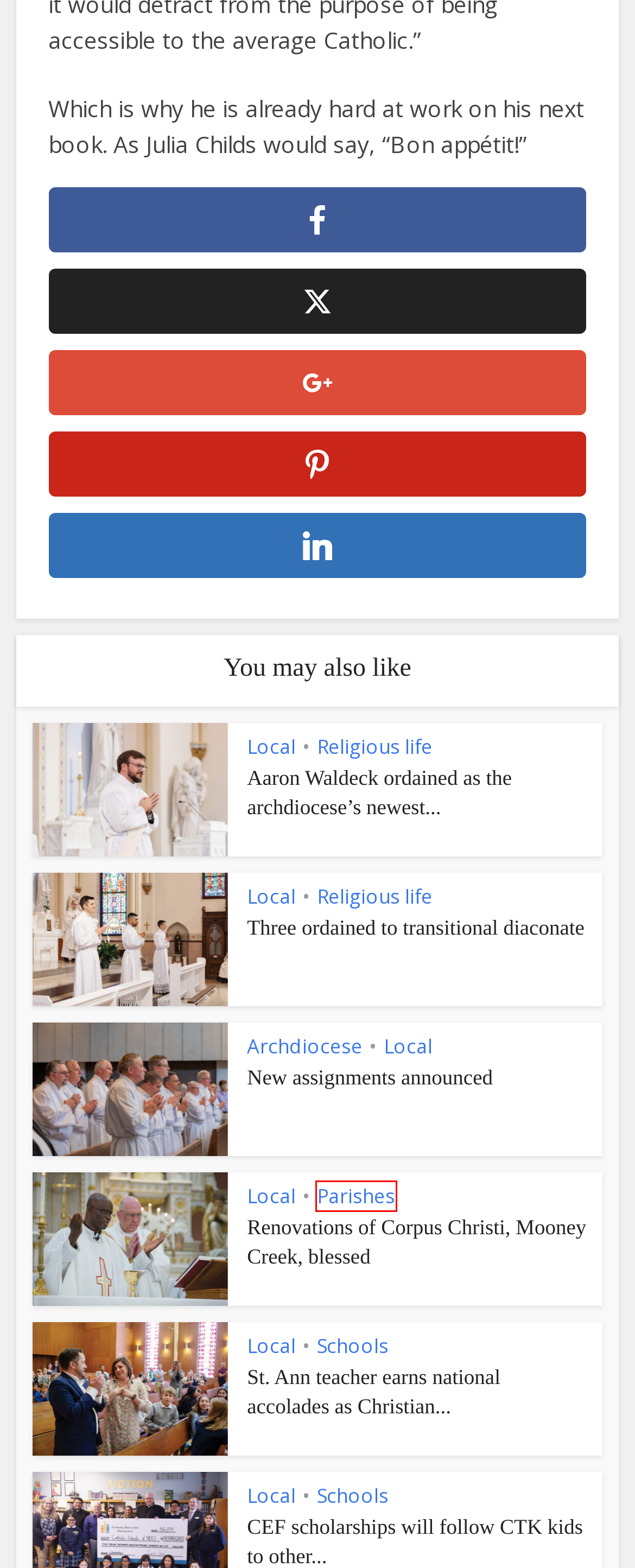Take a look at the provided webpage screenshot featuring a red bounding box around an element. Select the most appropriate webpage description for the page that loads after clicking on the element inside the red bounding box. Here are the candidates:
A. New assignments announced - The Leaven Catholic Newspaper
B. Parishes Archives - The Leaven Catholic Newspaper
C. St. Ann teacher earns national accolades as Christian educator - The Leaven Catholic Newspaper
D. Religious life Archives - The Leaven Catholic Newspaper
E. Schools Archives - The Leaven Catholic Newspaper
F. Aaron Waldeck ordained as the archdiocese’s newest priest - The Leaven Catholic Newspaper
G. Three ordained to transitional diaconate - The Leaven Catholic Newspaper
H. Archdiocese Archives - The Leaven Catholic Newspaper

B